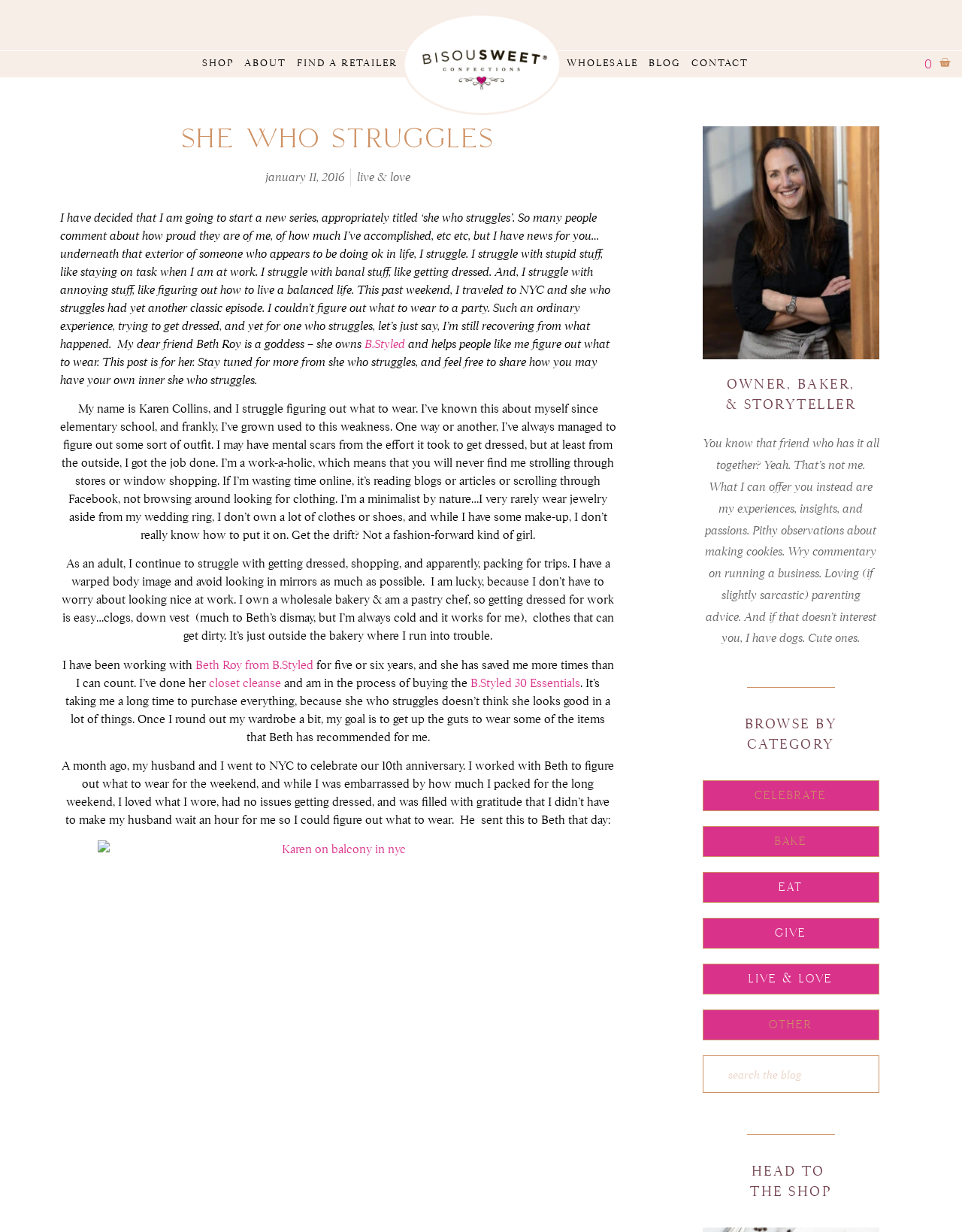What is the name of the bakery?
Please respond to the question with a detailed and informative answer.

The name of the bakery is mentioned in the title of the webpage as 'she who struggles - Bisousweet Confections'.